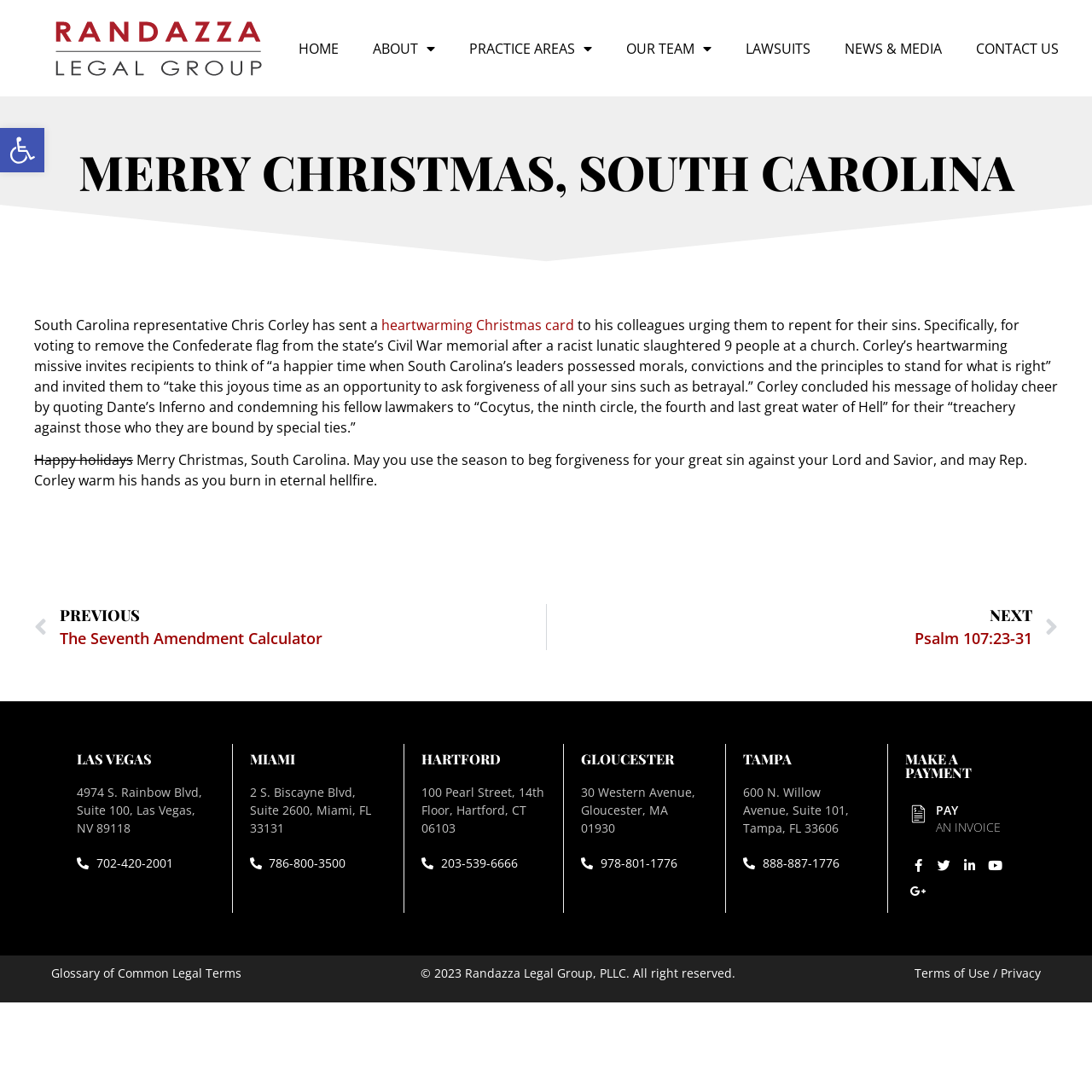What is the copyright year listed on the webpage?
Provide a concise answer using a single word or phrase based on the image.

2023